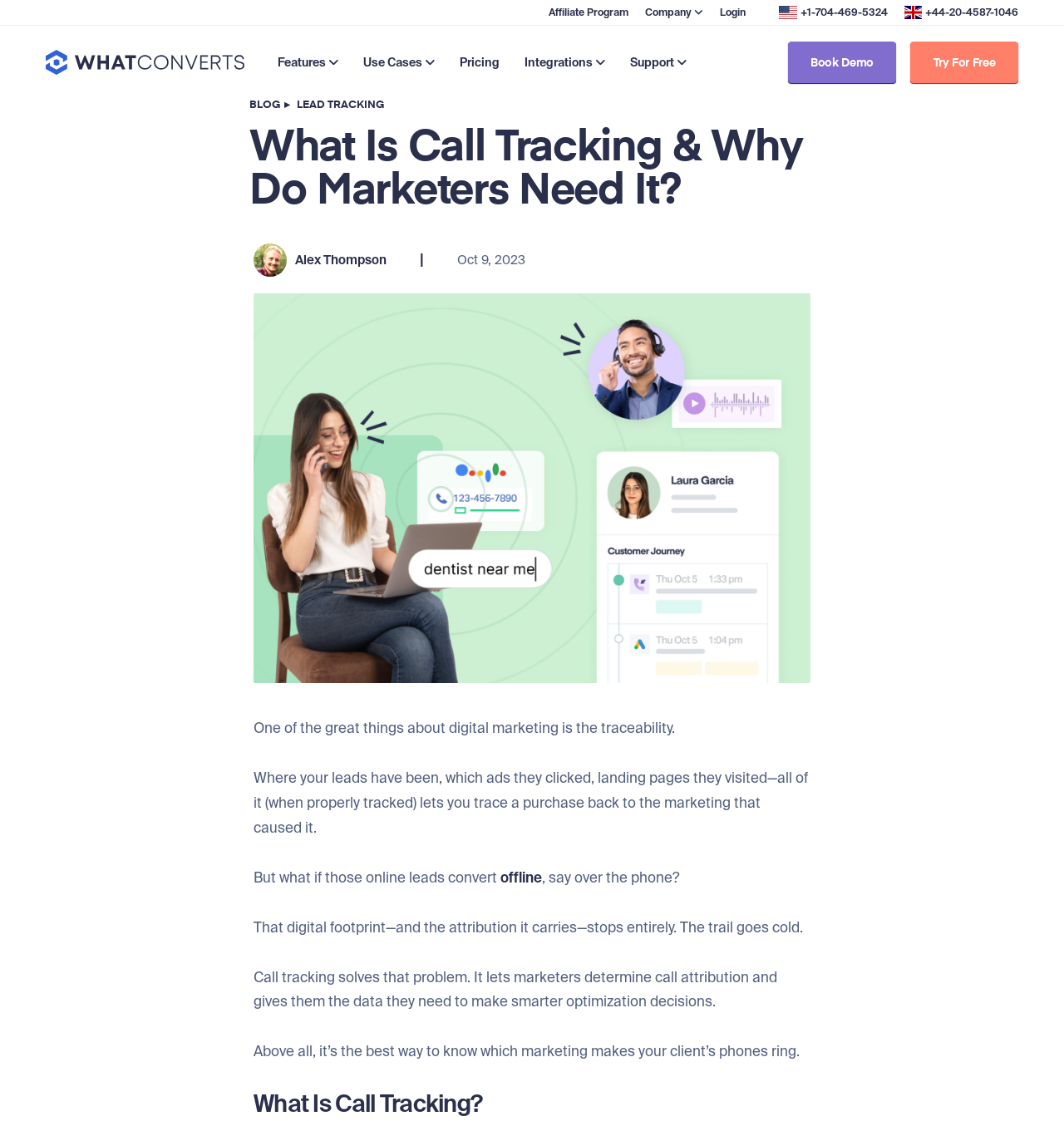Identify the bounding box coordinates of the region I need to click to complete this instruction: "Click the 'Does Odometer Reset With New Transmission' link".

None